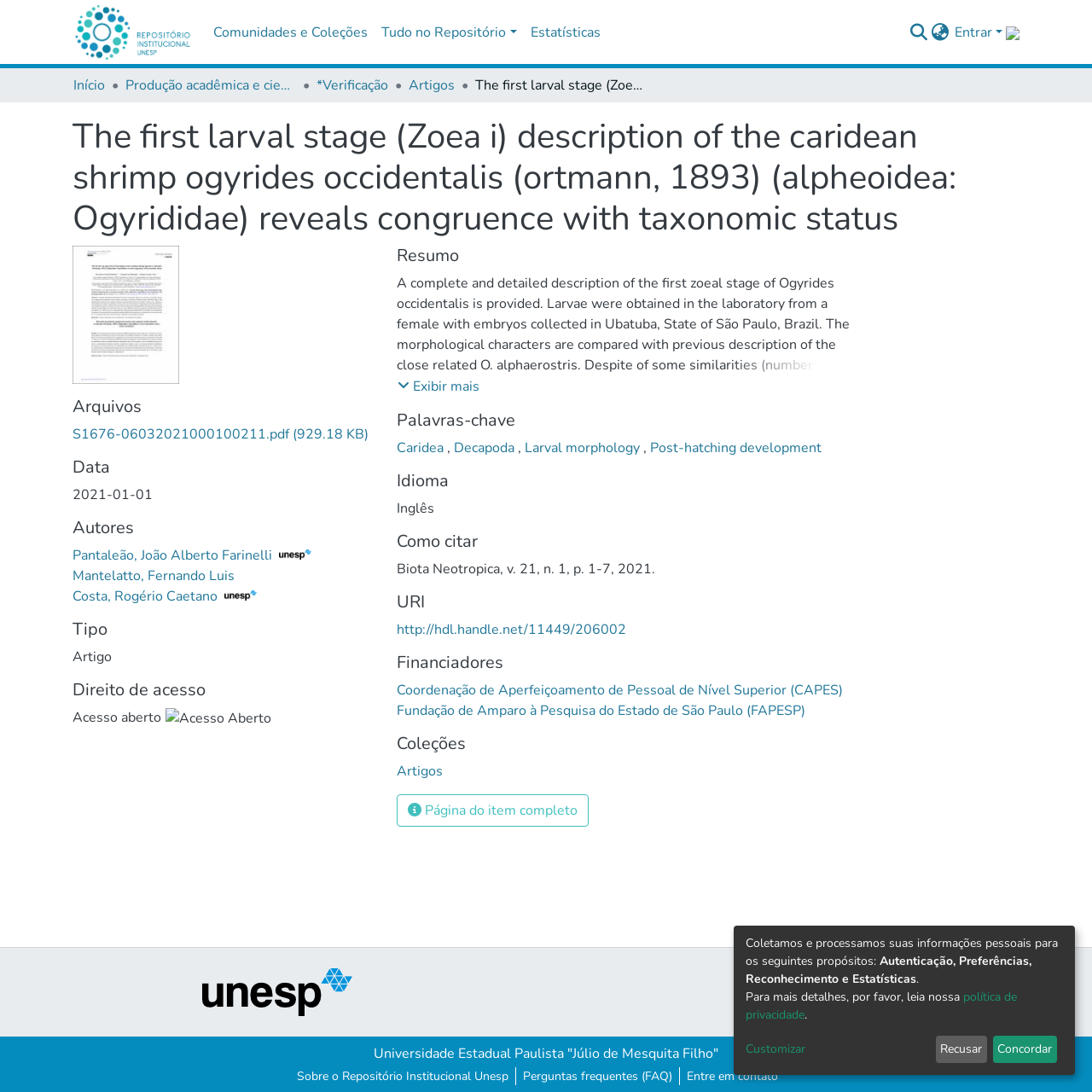Based on the element description Customizar, identify the bounding box coordinates for the UI element. The coordinates should be in the format (top-left x, top-left y, bottom-right x, bottom-right y) and within the 0 to 1 range.

[0.683, 0.953, 0.851, 0.969]